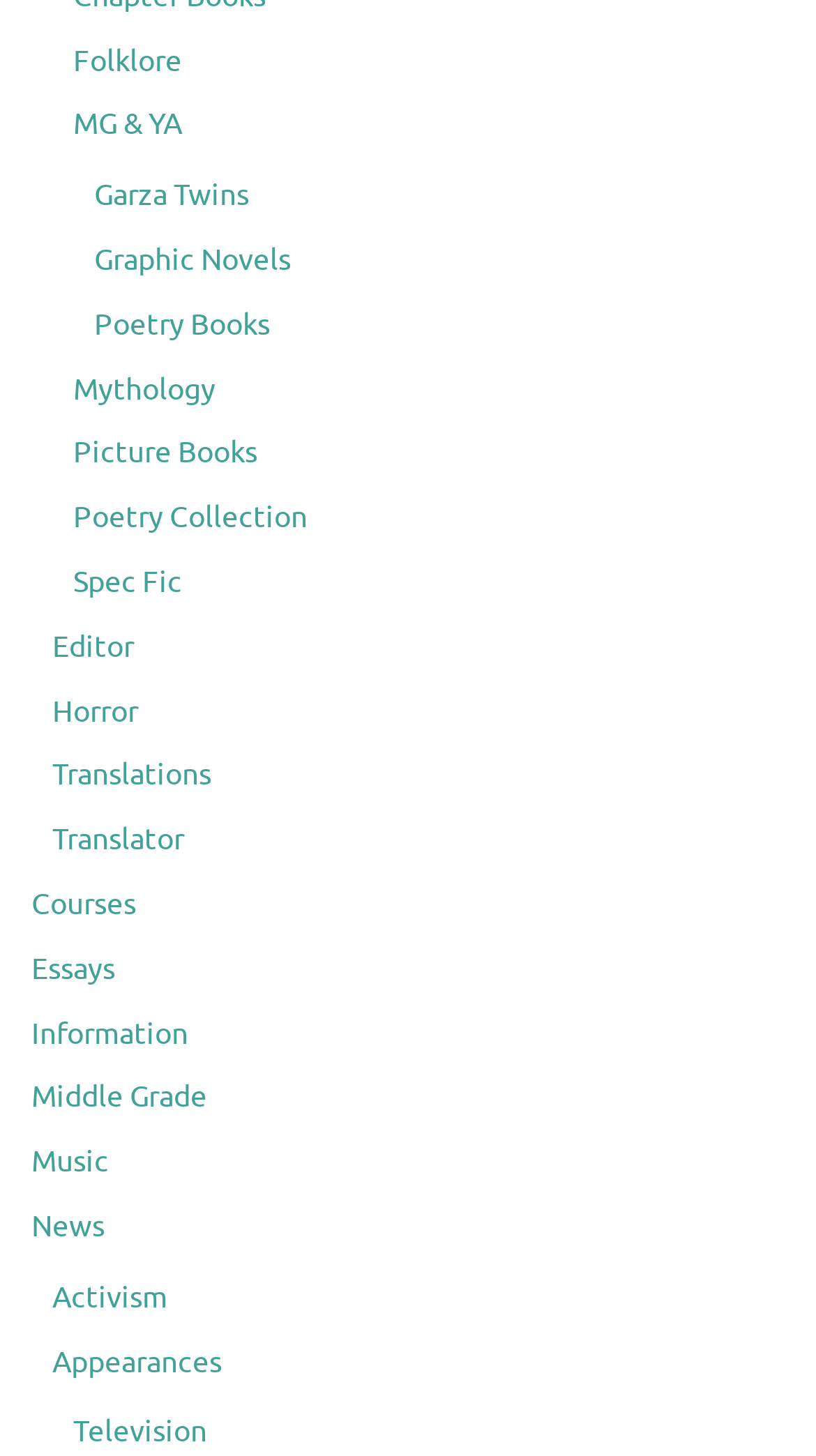What is the last link on the webpage? Please answer the question using a single word or phrase based on the image.

Television